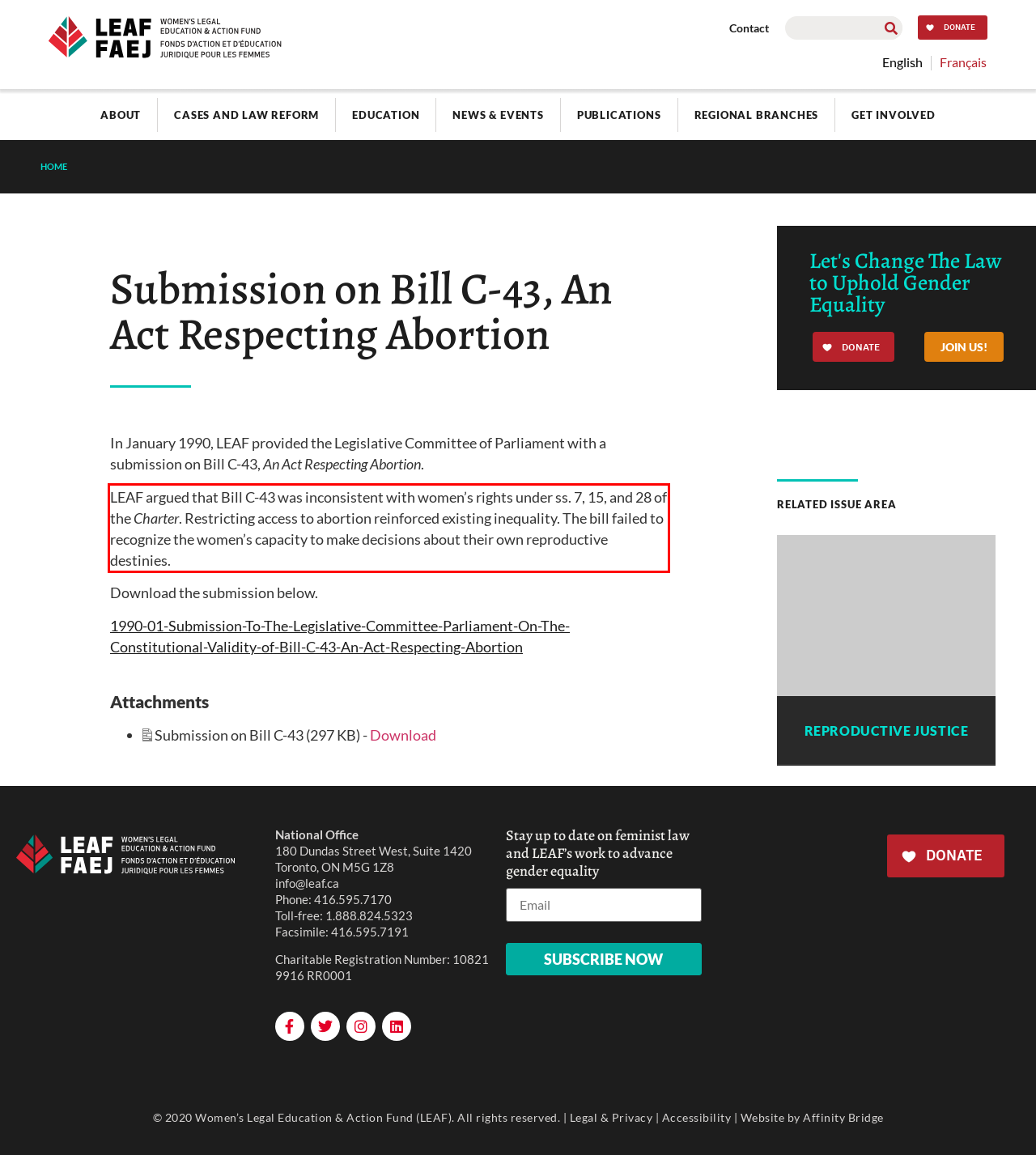You have a screenshot of a webpage, and there is a red bounding box around a UI element. Utilize OCR to extract the text within this red bounding box.

LEAF argued that Bill C-43 was inconsistent with women’s rights under ss. 7, 15, and 28 of the Charter. Restricting access to abortion reinforced existing inequality. The bill failed to recognize the women’s capacity to make decisions about their own reproductive destinies.